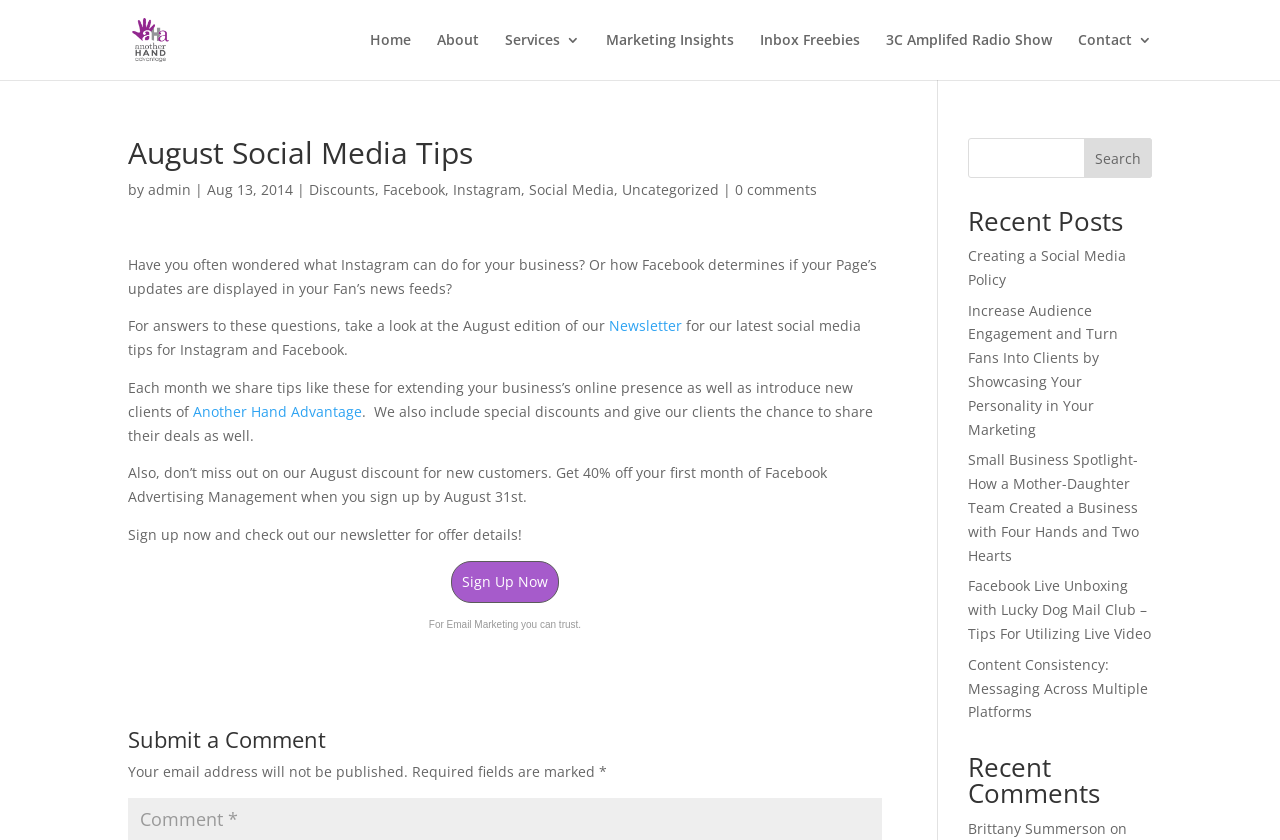Give the bounding box coordinates for the element described by: "Marketing Insights".

[0.473, 0.039, 0.573, 0.095]